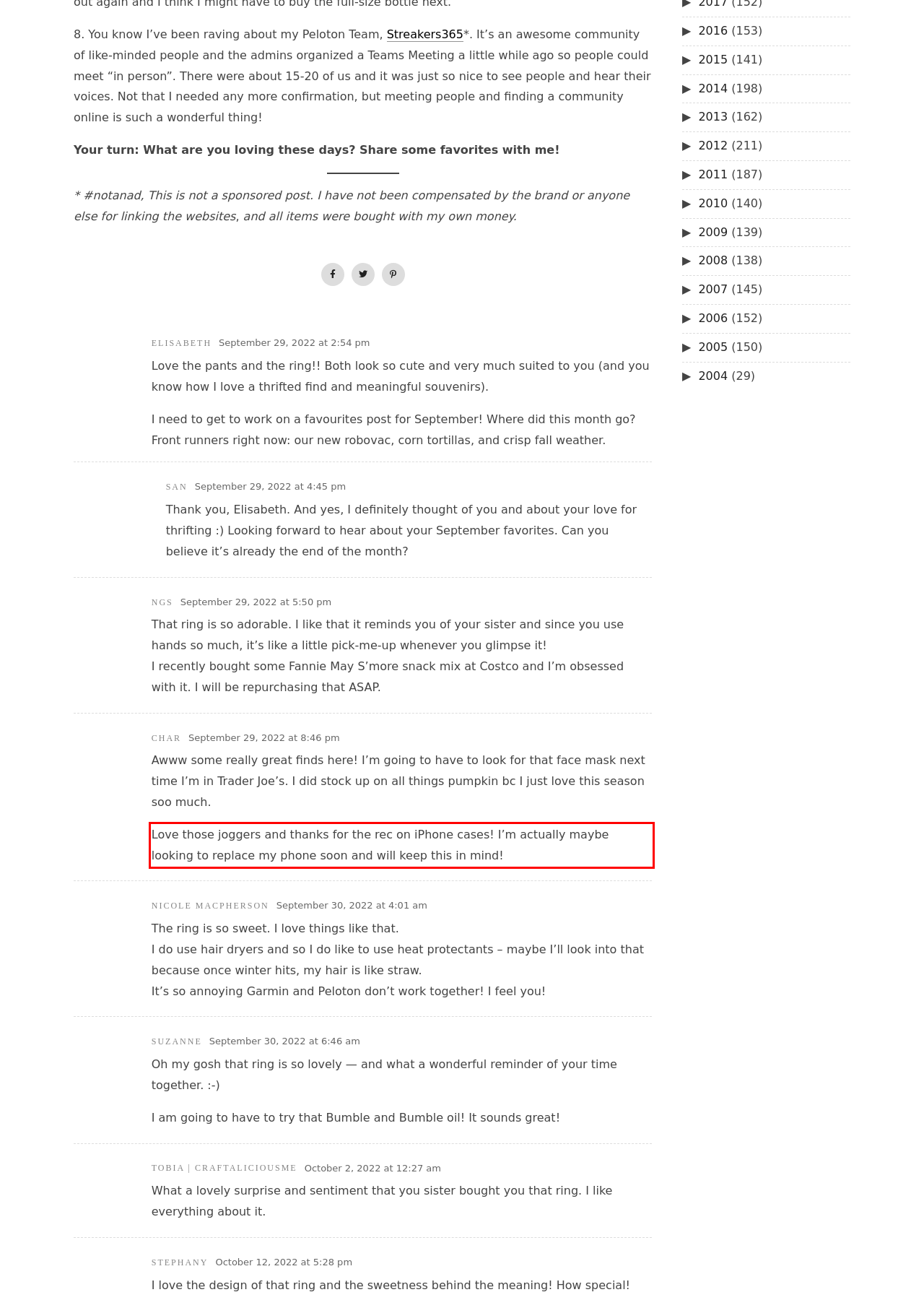Identify the text within the red bounding box on the webpage screenshot and generate the extracted text content.

Love those joggers and thanks for the rec on iPhone cases! I’m actually maybe looking to replace my phone soon and will keep this in mind!